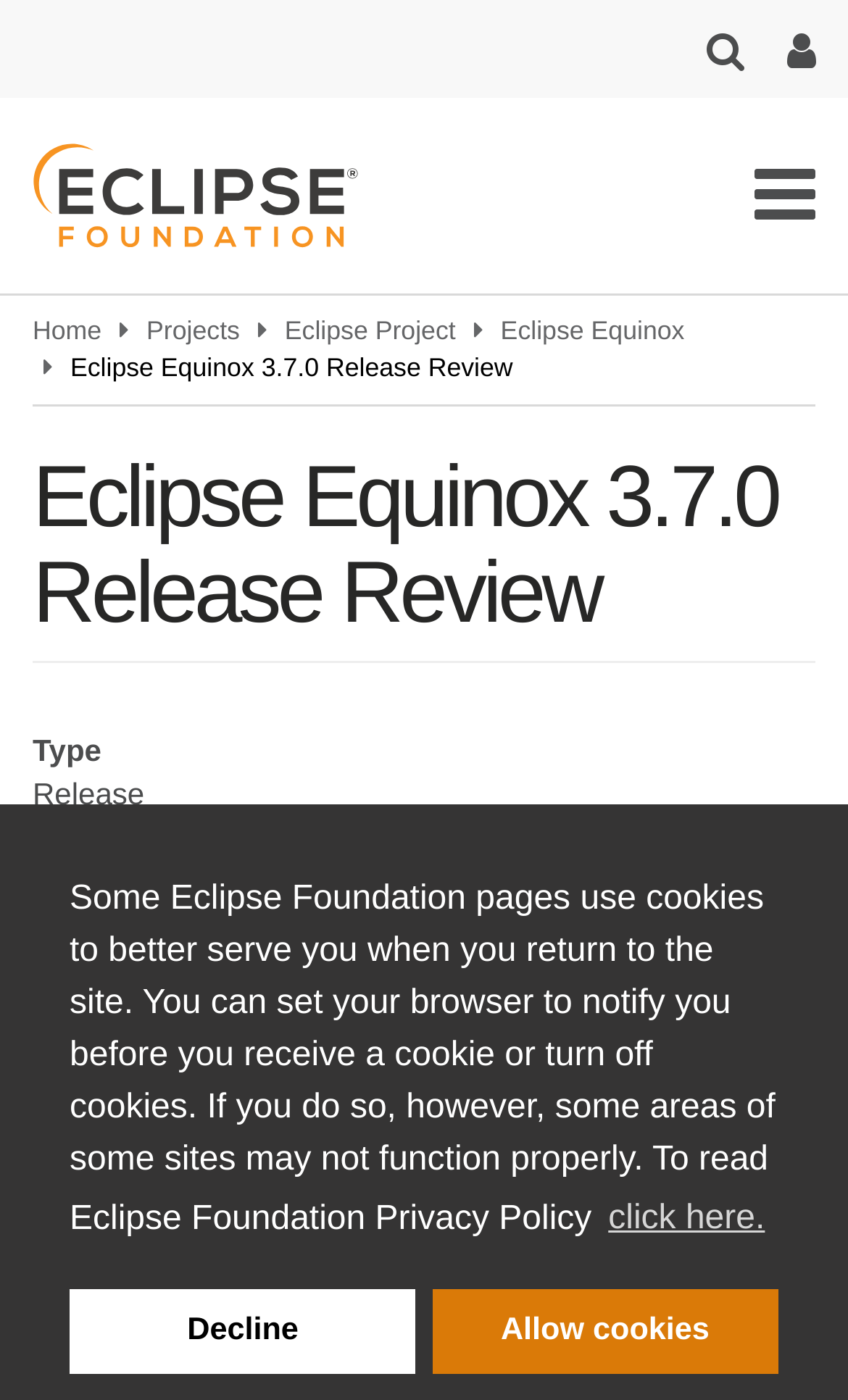What is the type of review being conducted?
Answer the question with just one word or phrase using the image.

Release Review